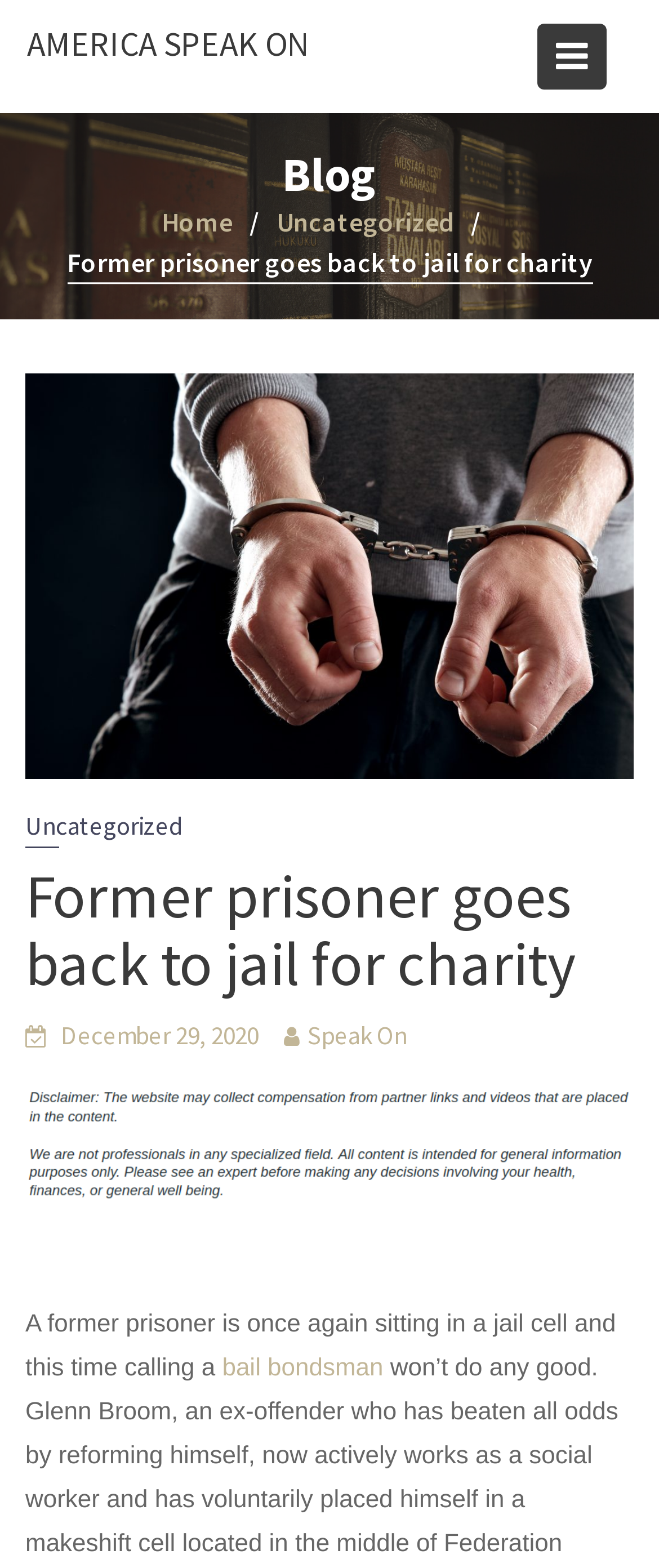Please analyze the image and provide a thorough answer to the question:
What is the purpose of the button with the '' icon?

I couldn't determine the exact purpose of the button with the '' icon, but it might be related to sharing or bookmarking the blog post, as it is commonly used in web applications.